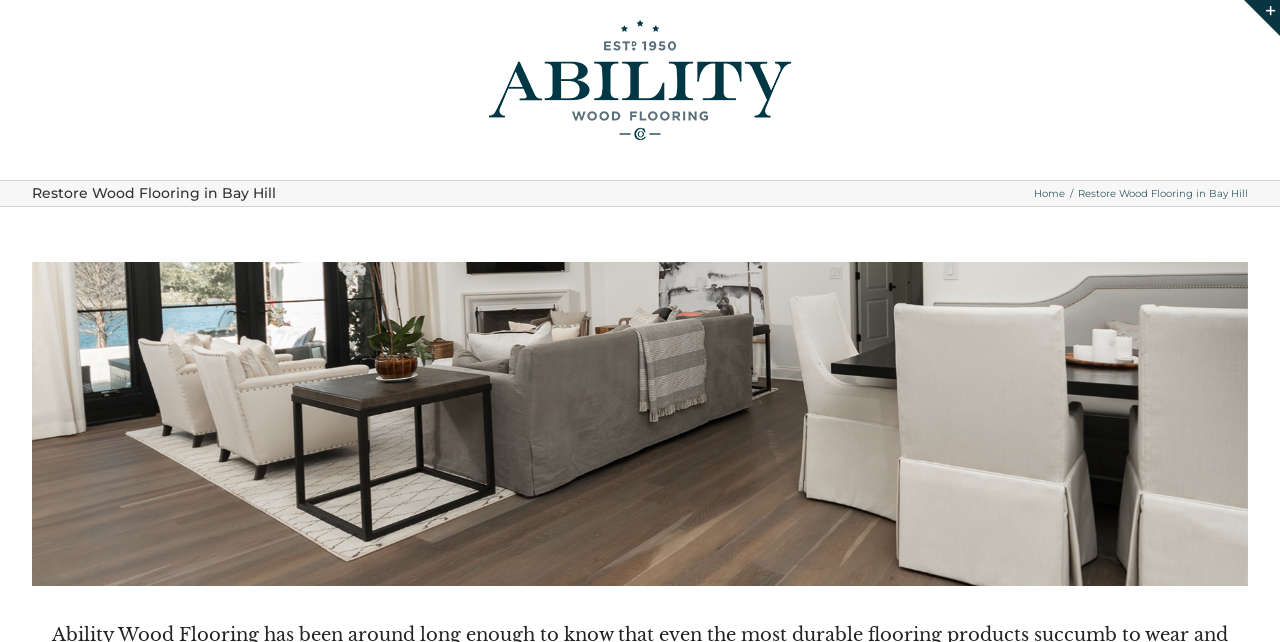Please give a one-word or short phrase response to the following question: 
What is the main service area?

Bay Hill